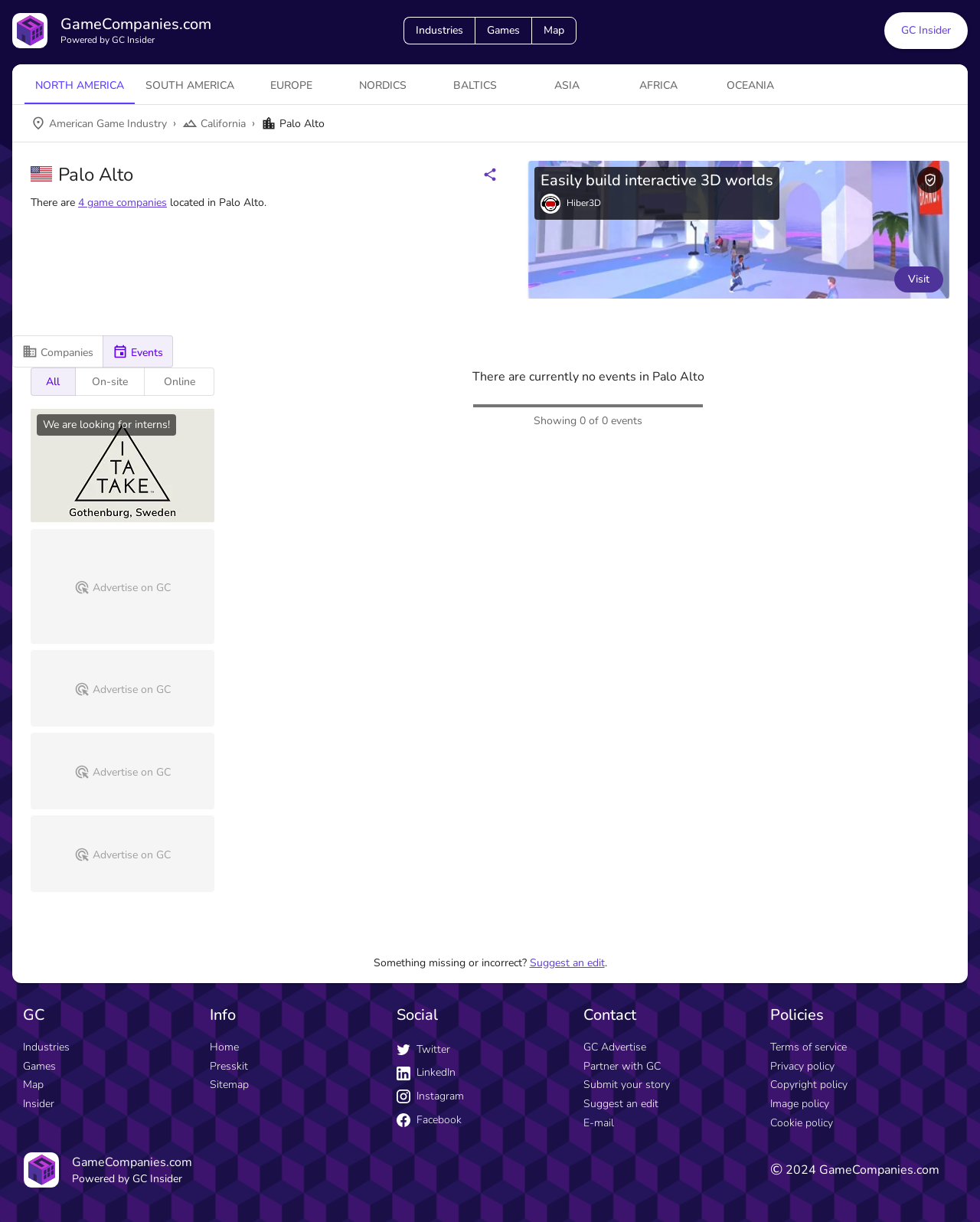Please find the bounding box coordinates of the clickable region needed to complete the following instruction: "Click the 'Visit' button". The bounding box coordinates must consist of four float numbers between 0 and 1, i.e., [left, top, right, bottom].

[0.912, 0.218, 0.962, 0.239]